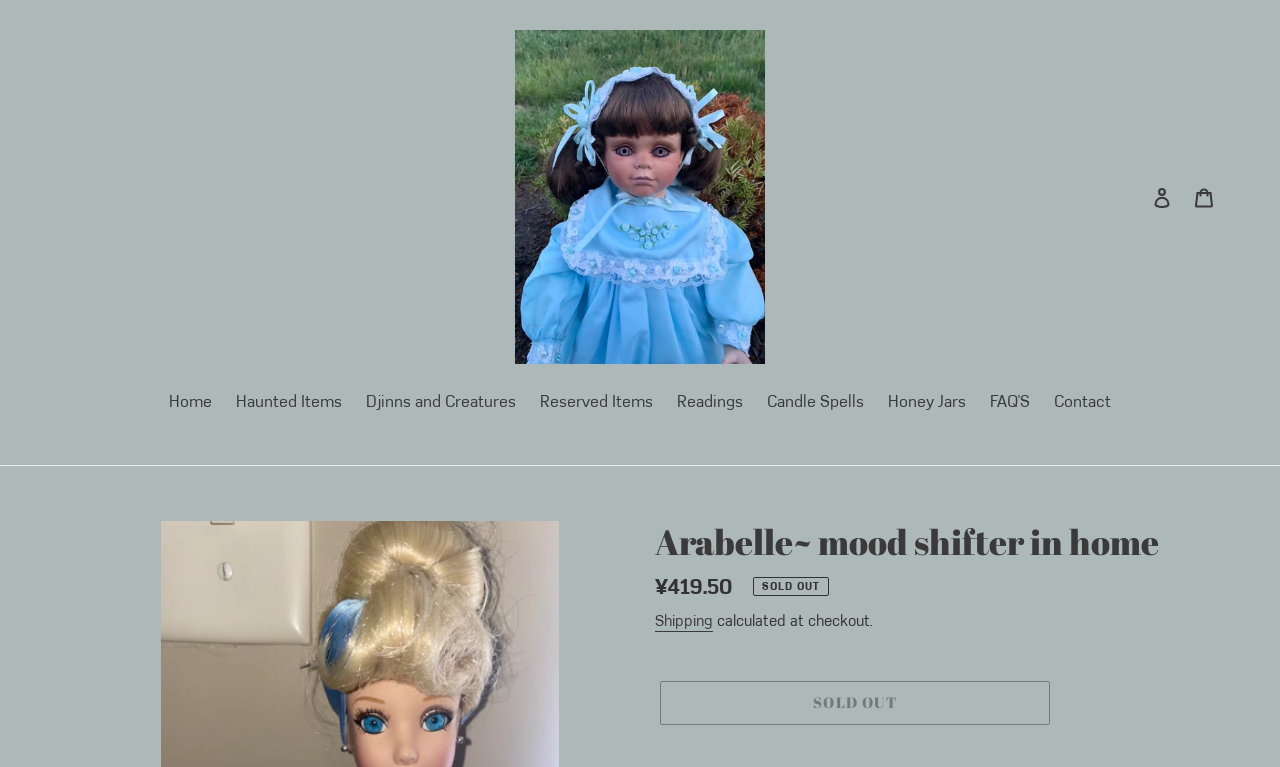Please give a short response to the question using one word or a phrase:
What is the purpose of the button 'Search'?

To search